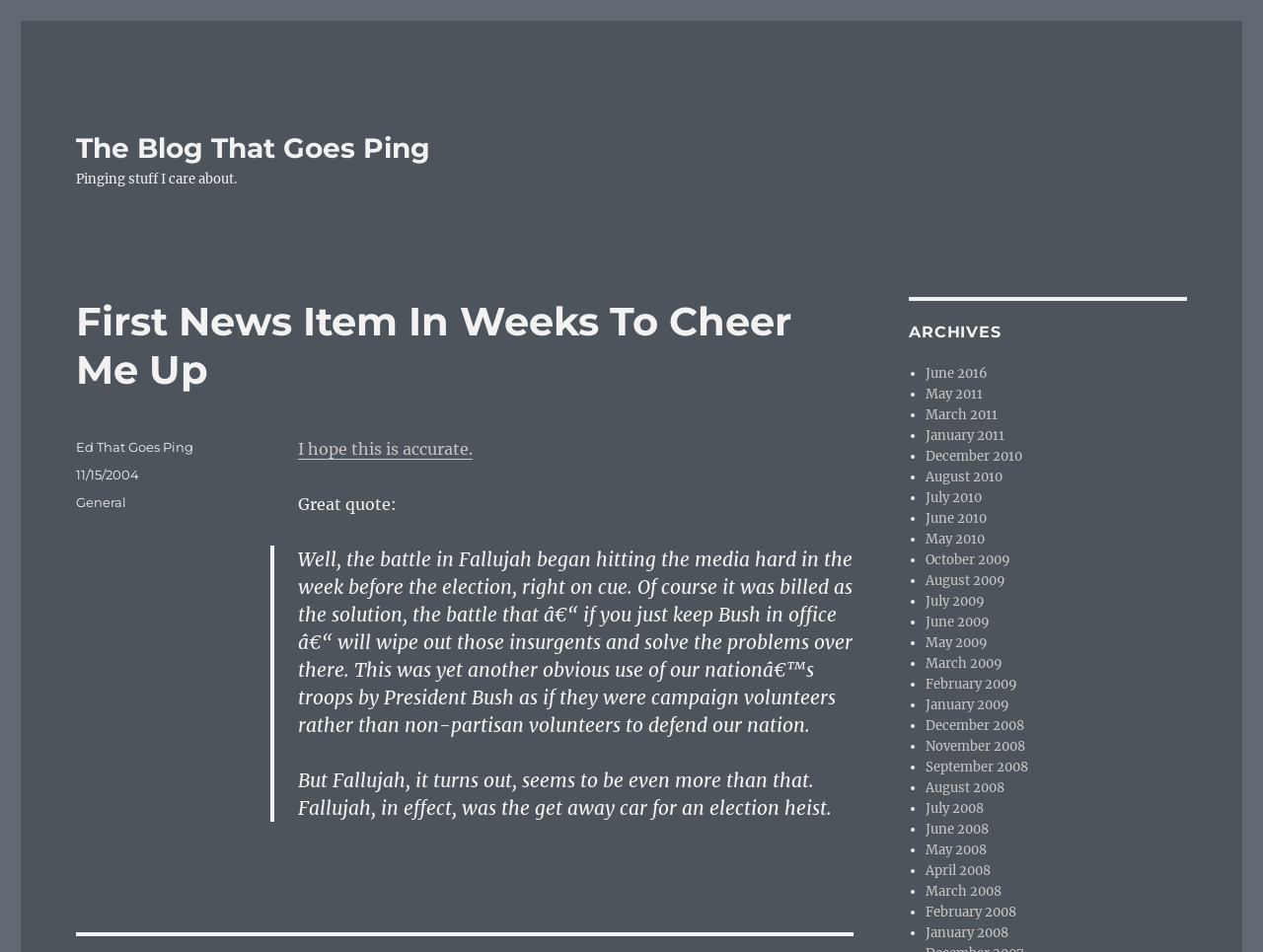When was the post published? Refer to the image and provide a one-word or short phrase answer.

11/15/2004